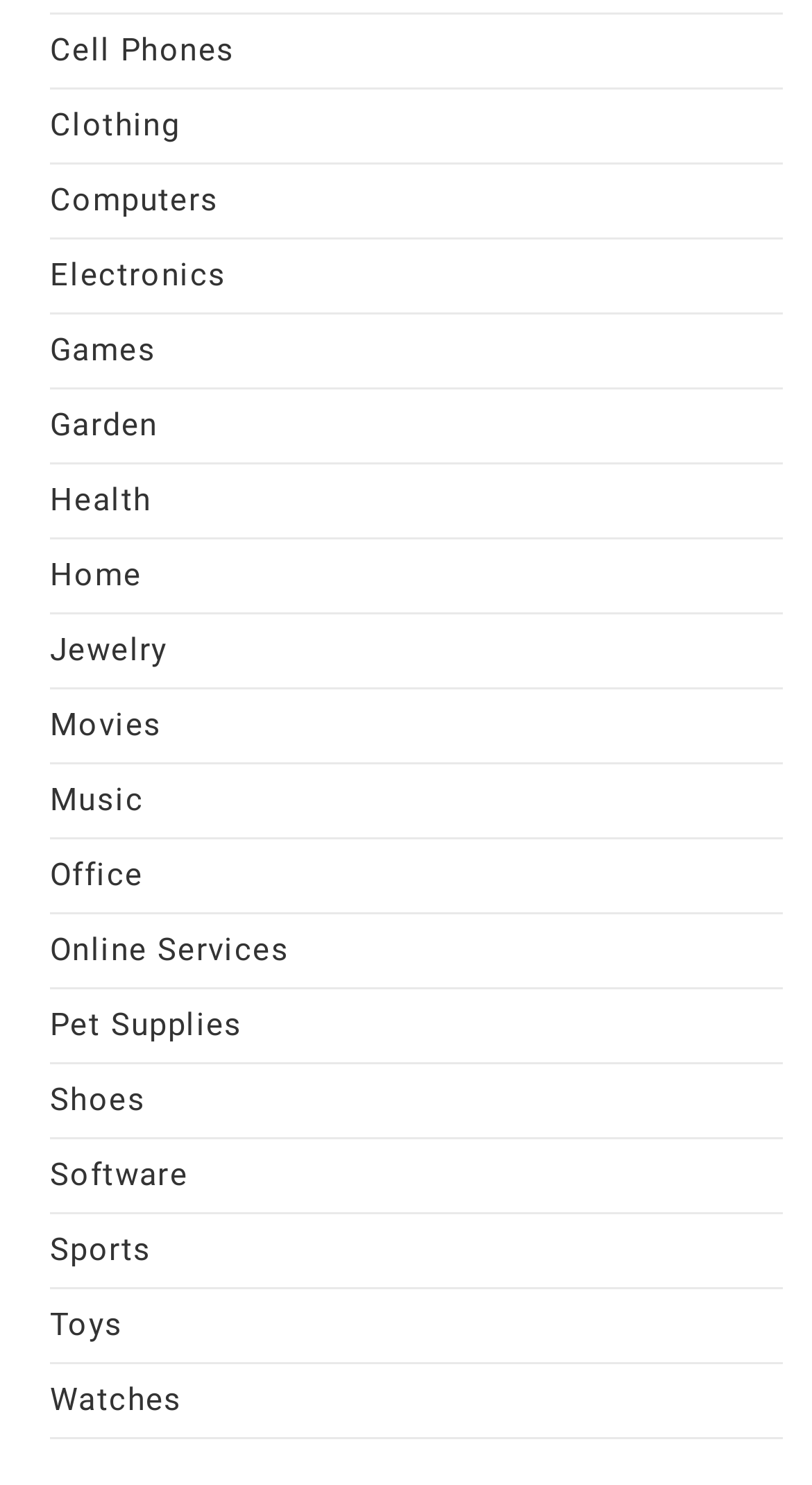How many characters are in the 'Online Services' category?
Using the image as a reference, answer with just one word or a short phrase.

15